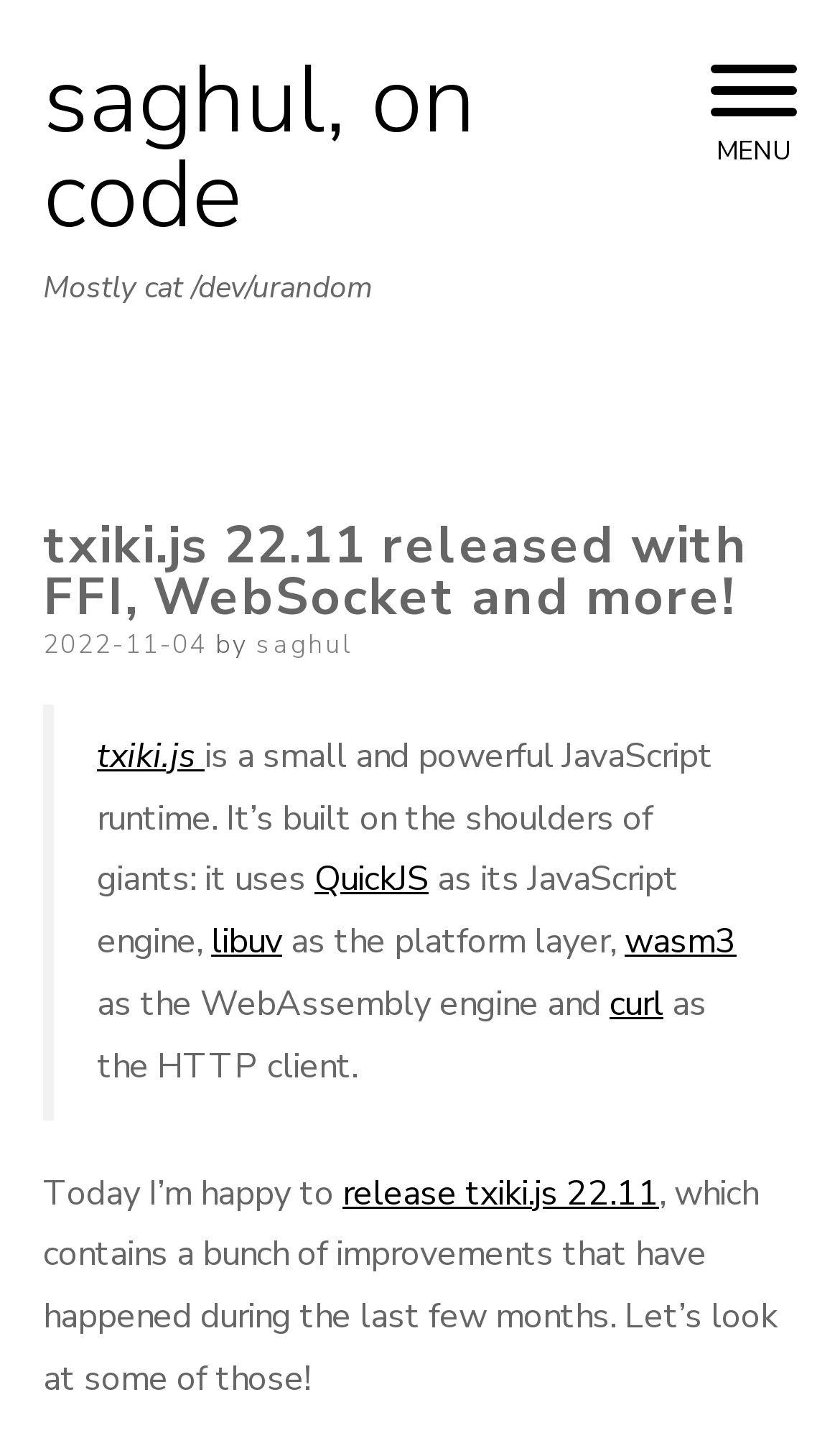Identify the bounding box for the element characterized by the following description: "2022-11-04".

[0.051, 0.436, 0.246, 0.46]